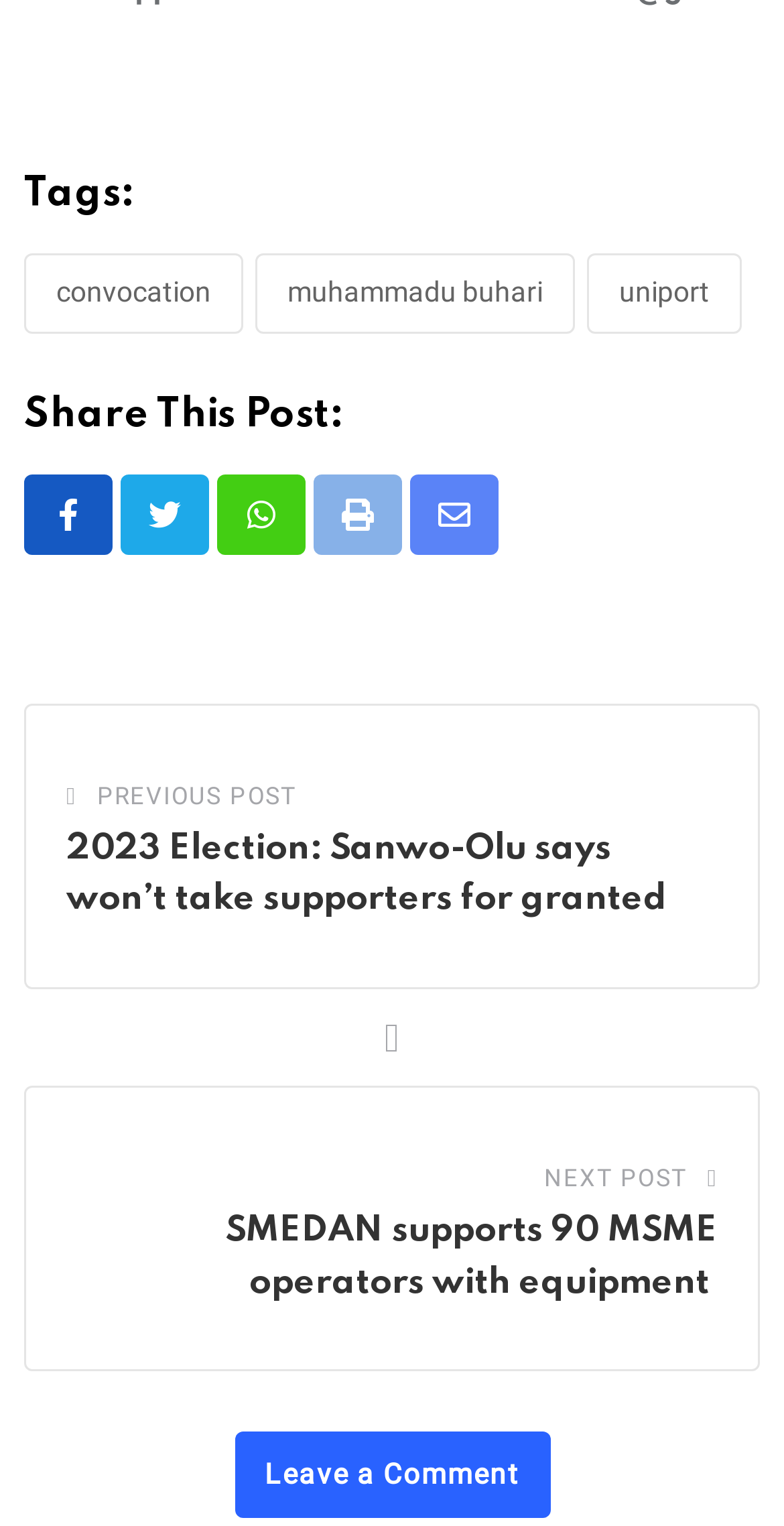Could you find the bounding box coordinates of the clickable area to complete this instruction: "Read the previous post"?

[0.124, 0.503, 0.378, 0.54]